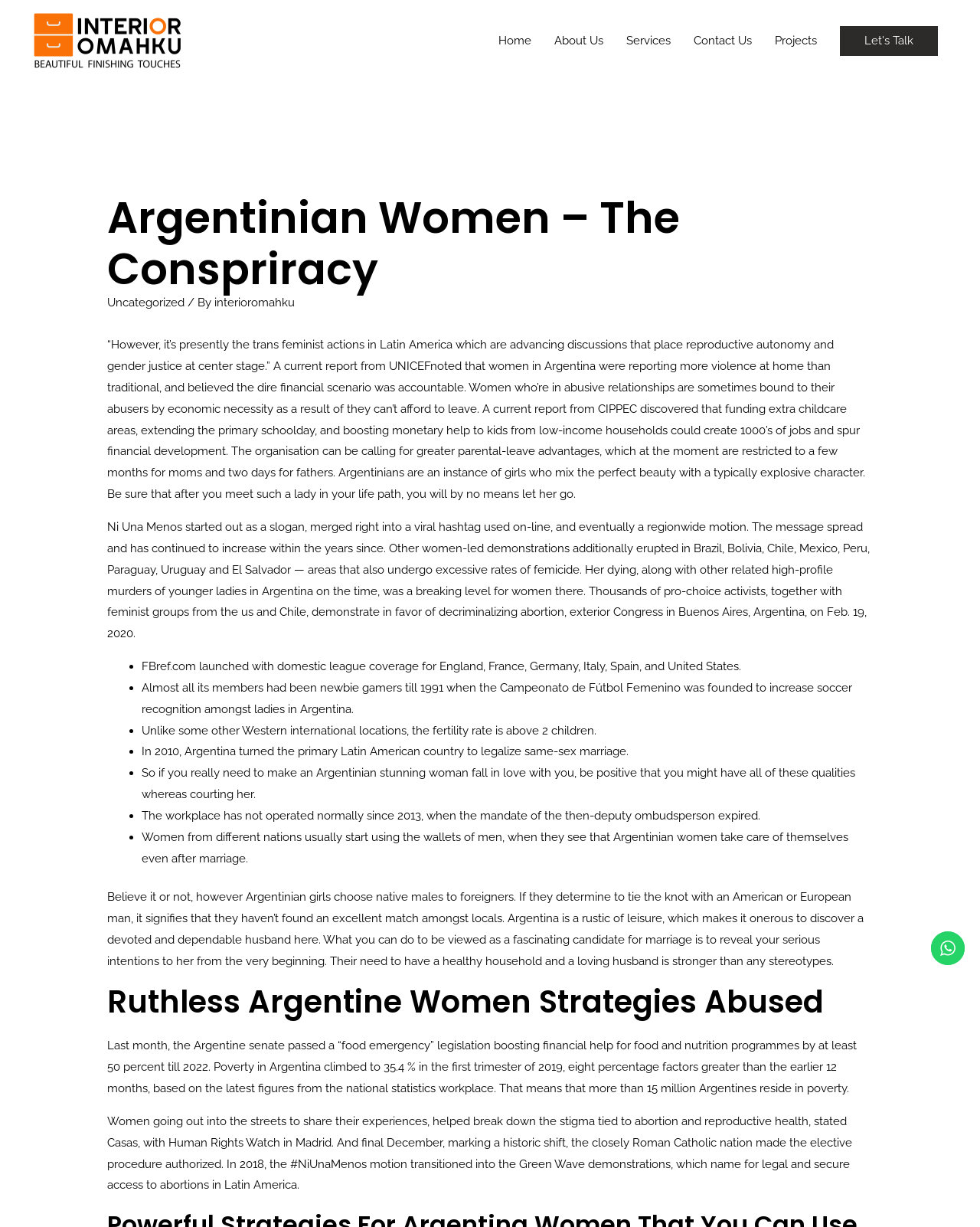Please determine the bounding box coordinates of the area that needs to be clicked to complete this task: 'Click on the 'Let's Talk' link'. The coordinates must be four float numbers between 0 and 1, formatted as [left, top, right, bottom].

[0.857, 0.021, 0.957, 0.046]